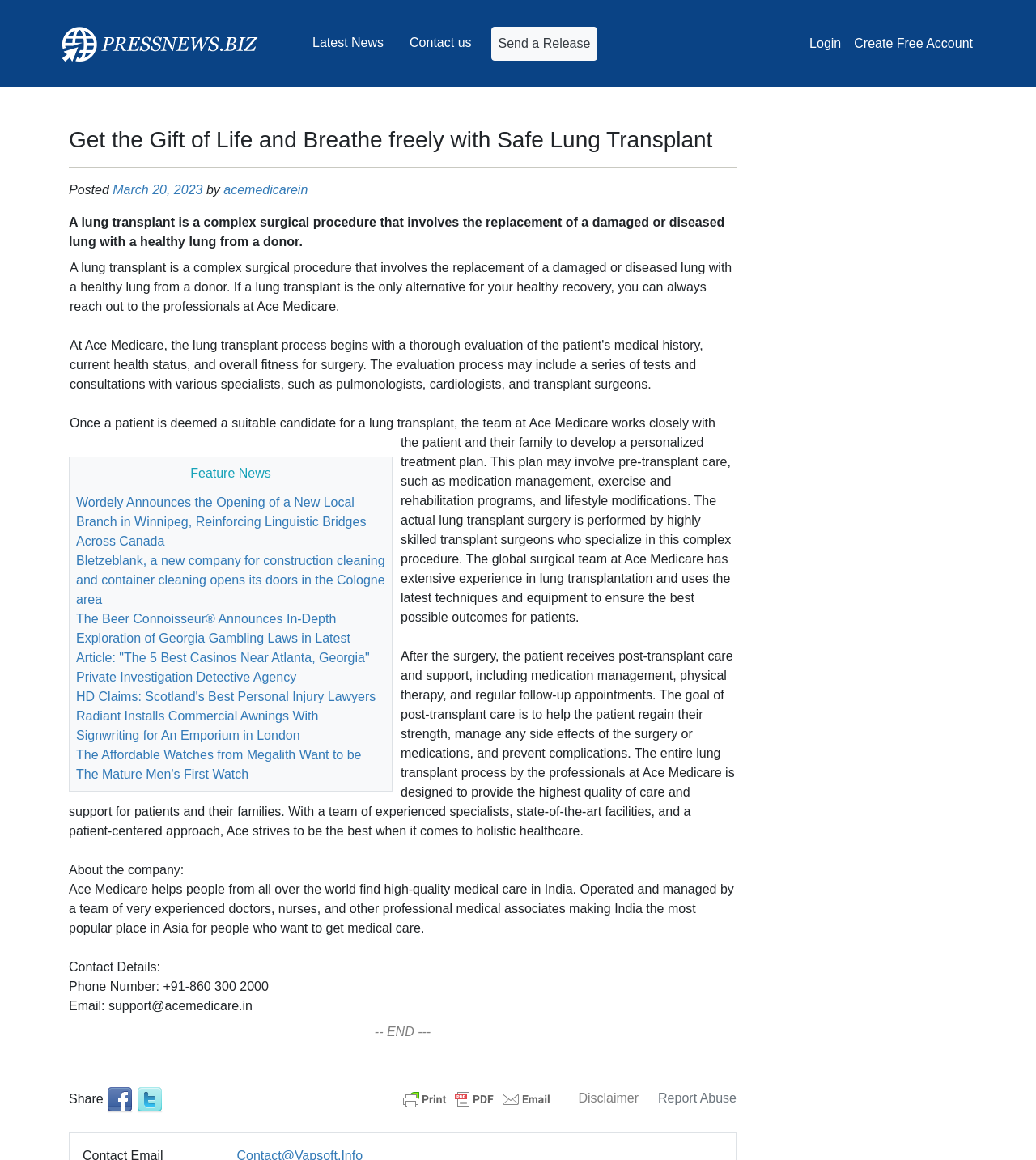What is Ace Medicare?
Respond with a short answer, either a single word or a phrase, based on the image.

Medical care provider in India